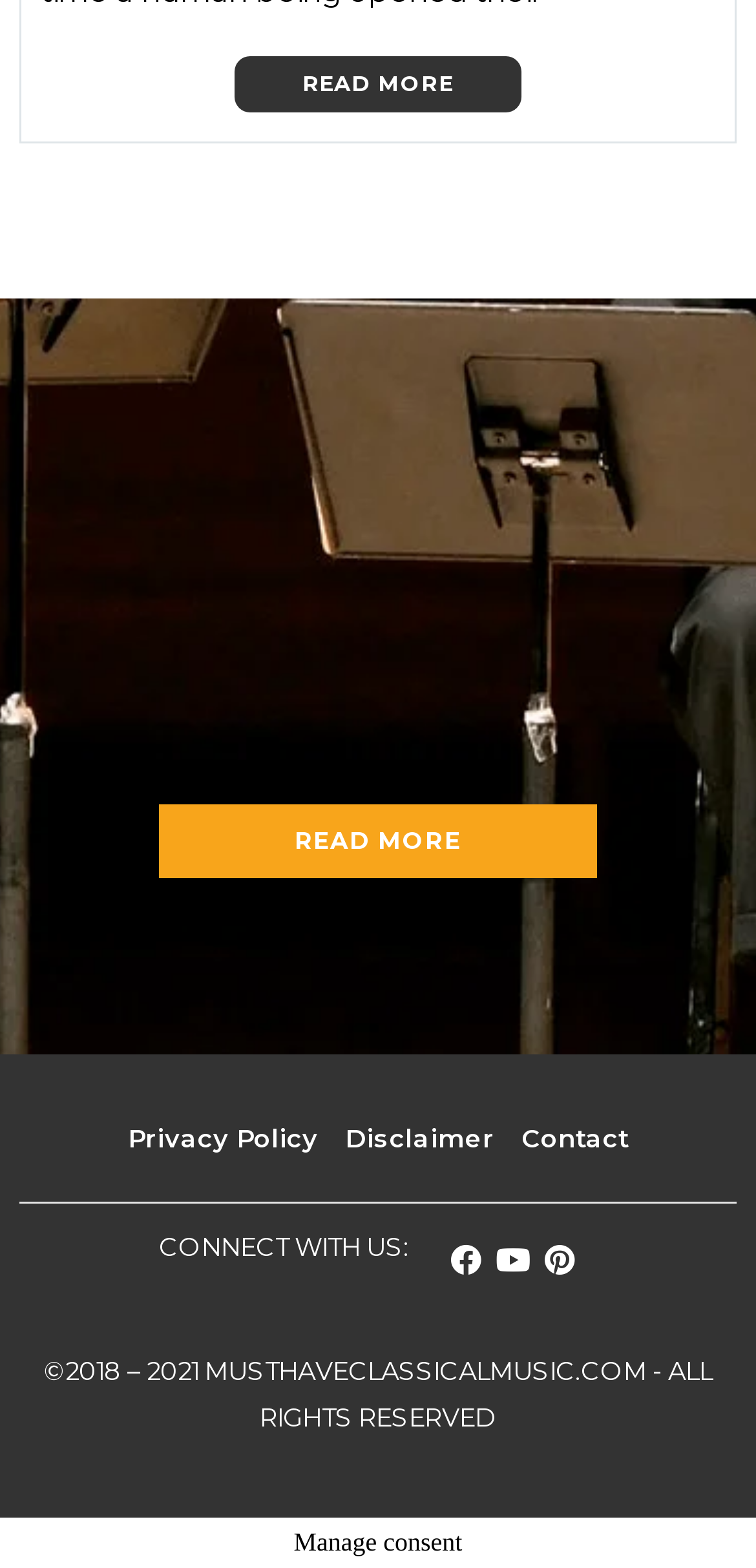Answer the question below with a single word or a brief phrase: 
What are the three links at the bottom of the page?

Privacy Policy, Disclaimer, Contact